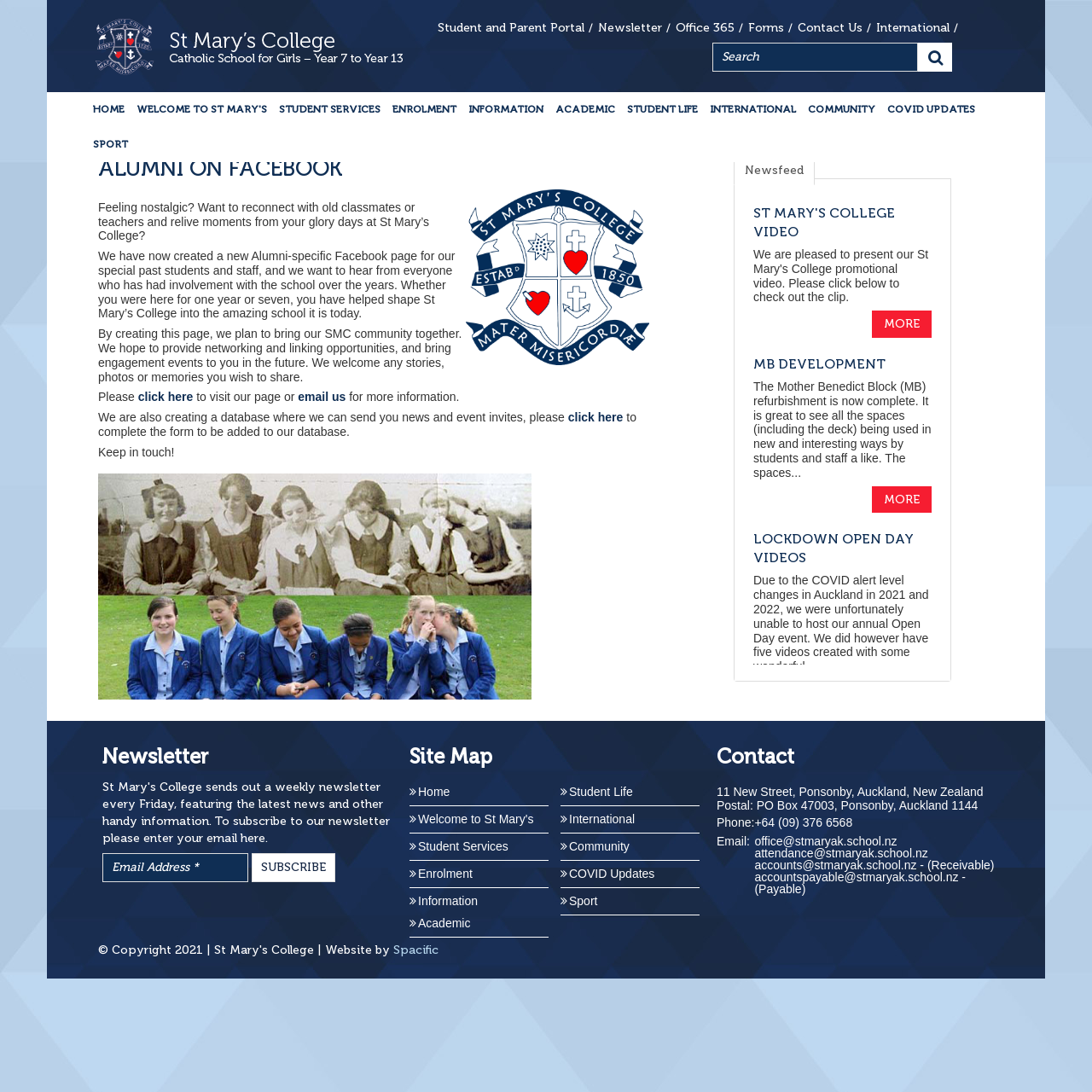What is the primary heading on this webpage?

ALUMNI ON FACEBOOK